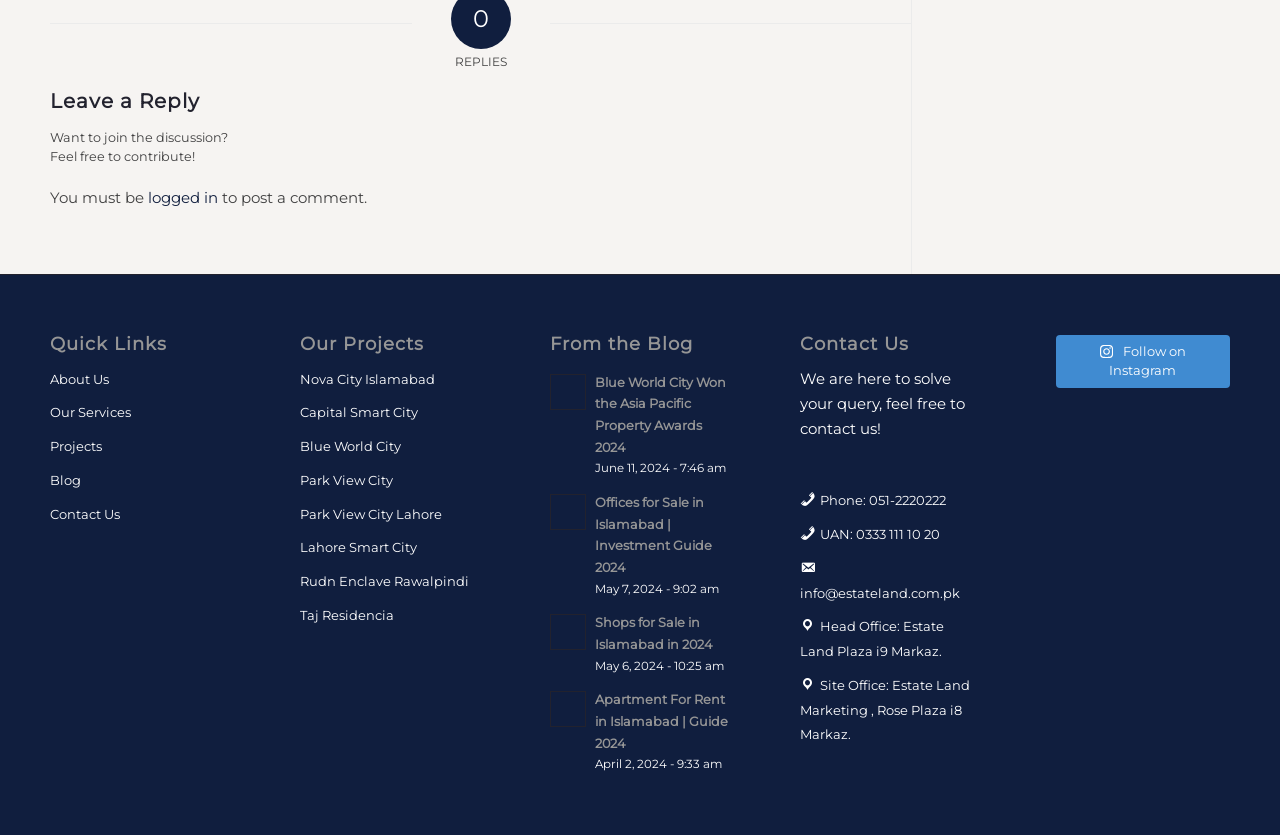Please provide the bounding box coordinates for the element that needs to be clicked to perform the instruction: "Click on the 'logged in' link to post a comment". The coordinates must consist of four float numbers between 0 and 1, formatted as [left, top, right, bottom].

[0.116, 0.225, 0.17, 0.248]